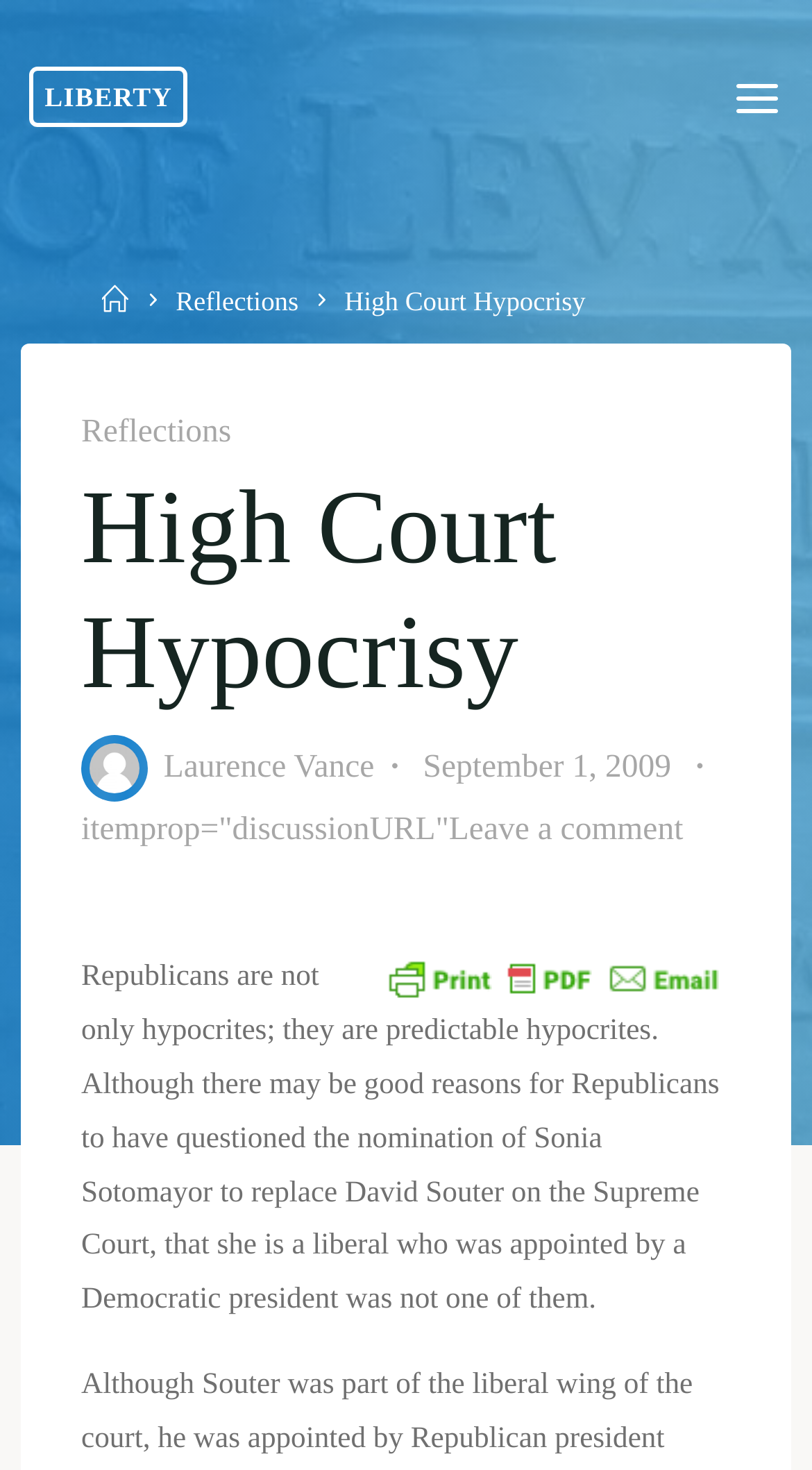What is the purpose of the link 'Print Friendly, PDF & Email'?
Answer briefly with a single word or phrase based on the image.

To print or share the article